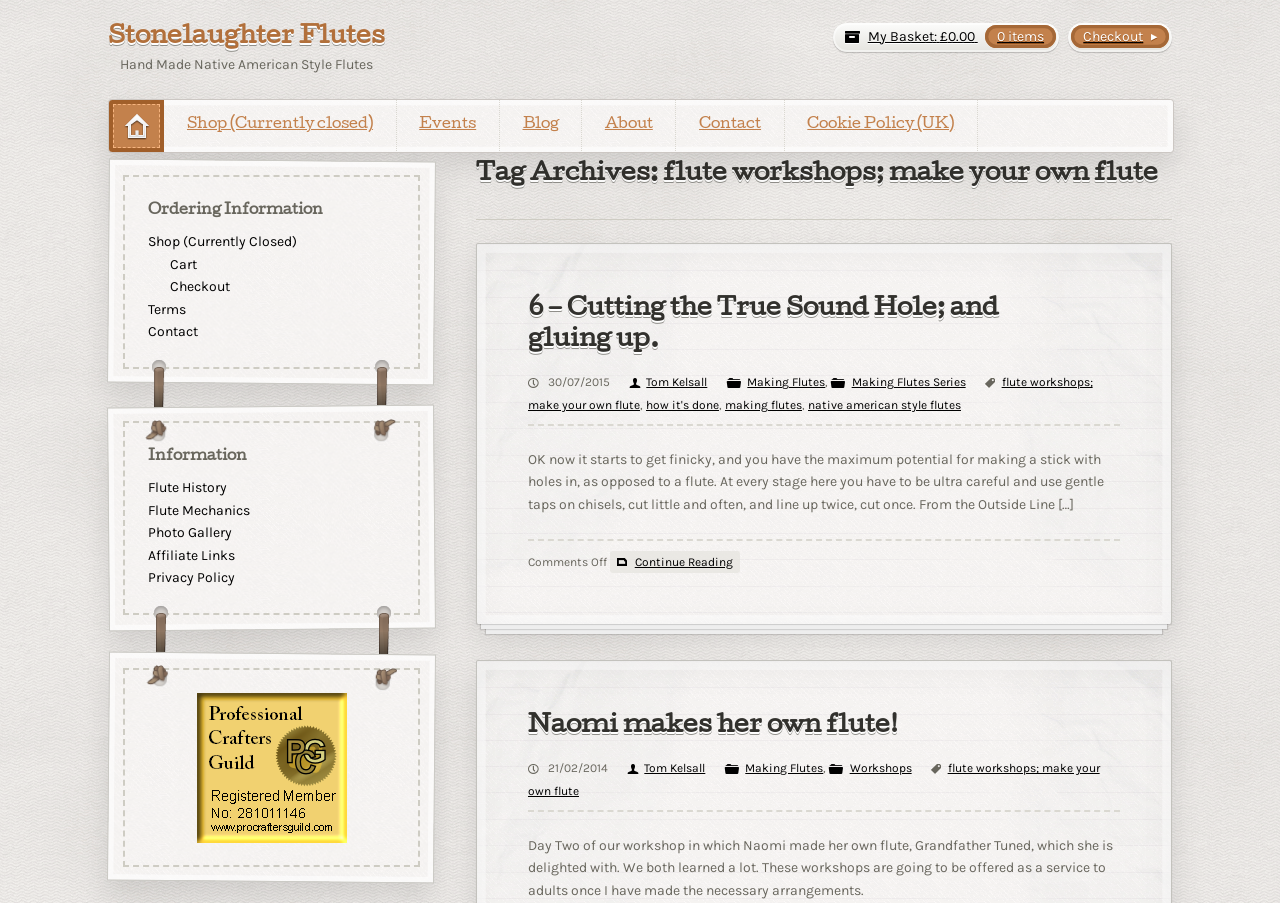Locate the bounding box coordinates of the segment that needs to be clicked to meet this instruction: "view blog".

[0.391, 0.111, 0.454, 0.167]